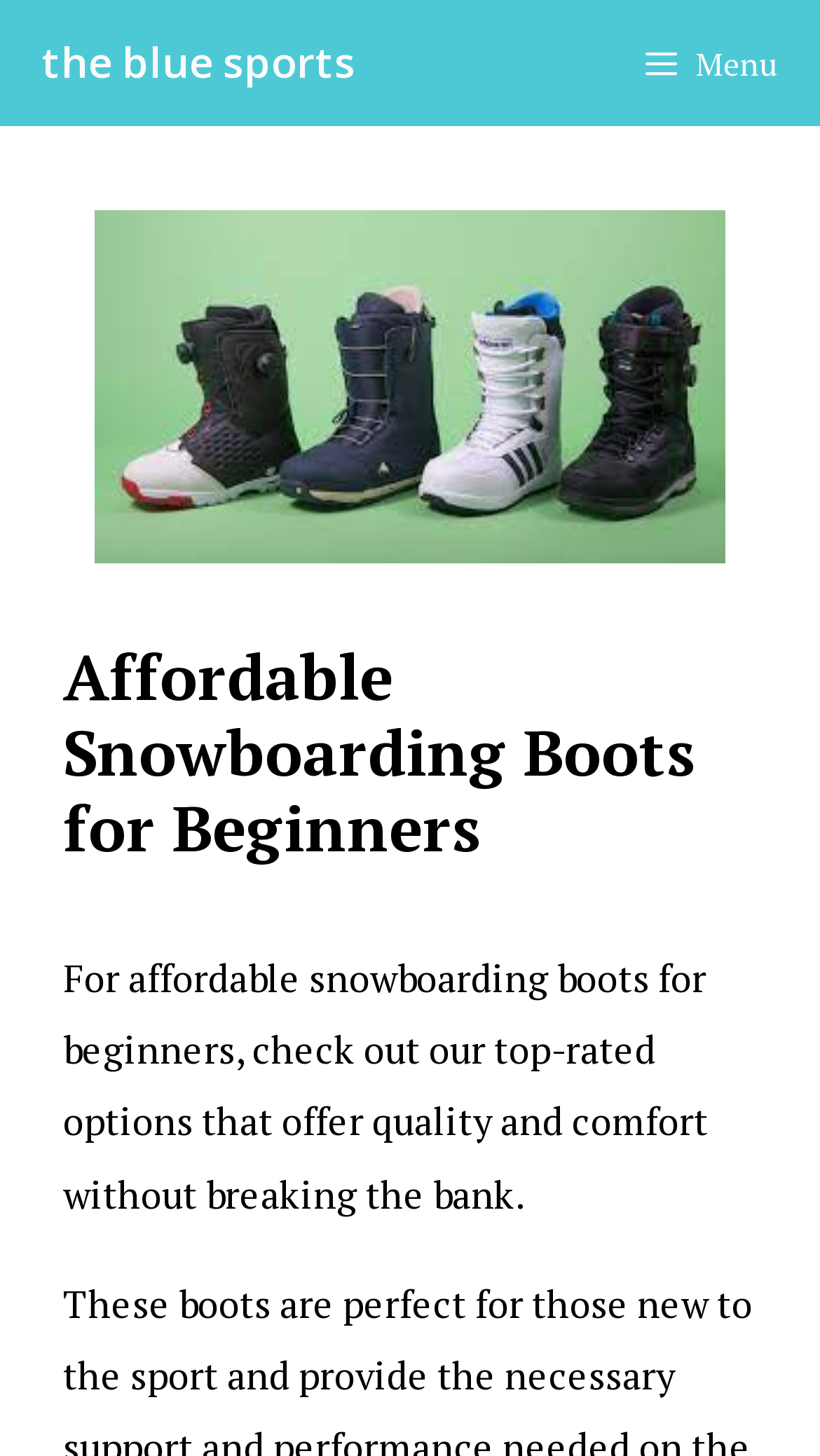Identify the bounding box coordinates of the HTML element based on this description: "Menu".

[0.73, 0.0, 1.0, 0.087]